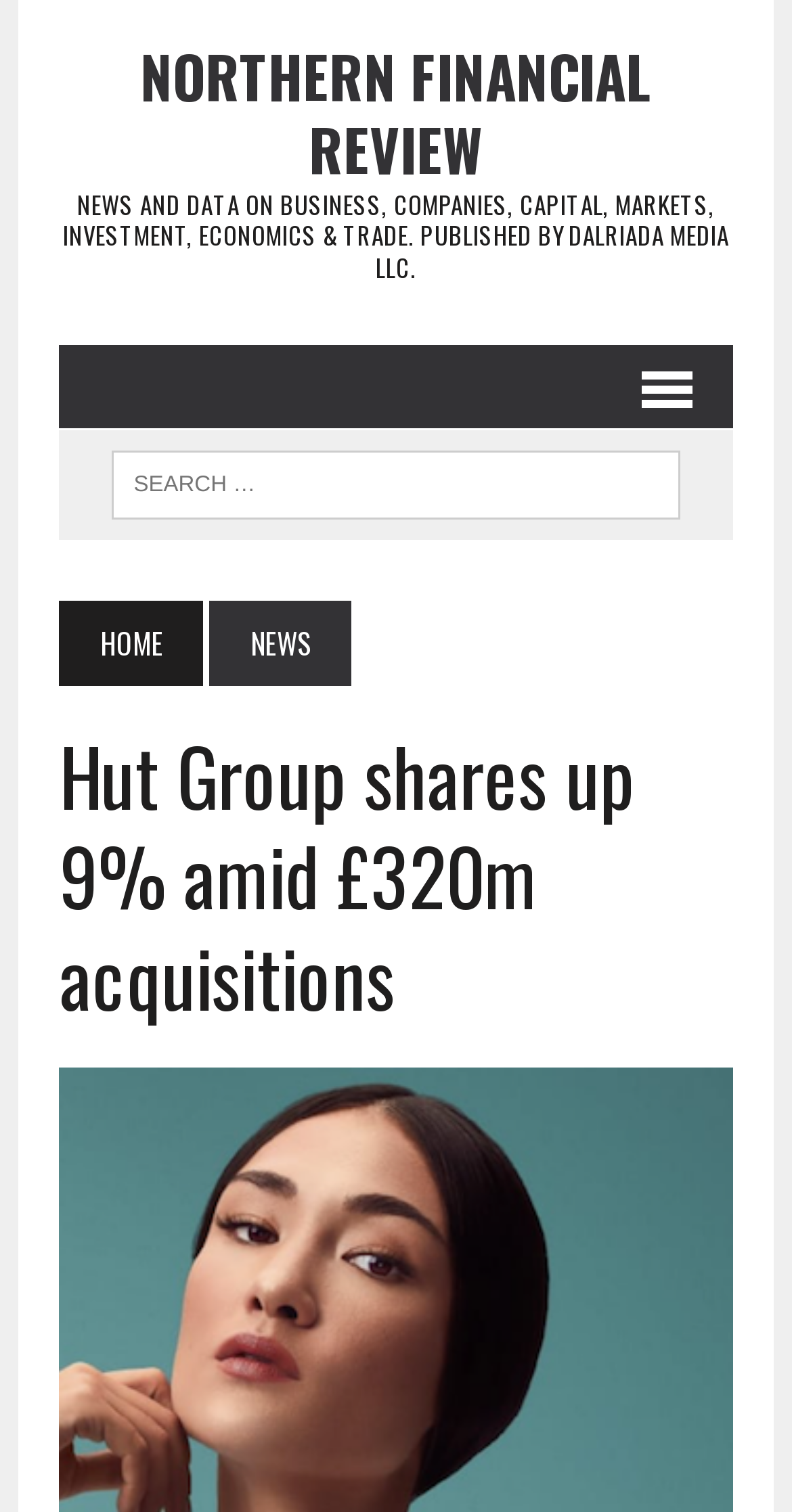Predict the bounding box for the UI component with the following description: "MENU".

[0.74, 0.228, 0.925, 0.283]